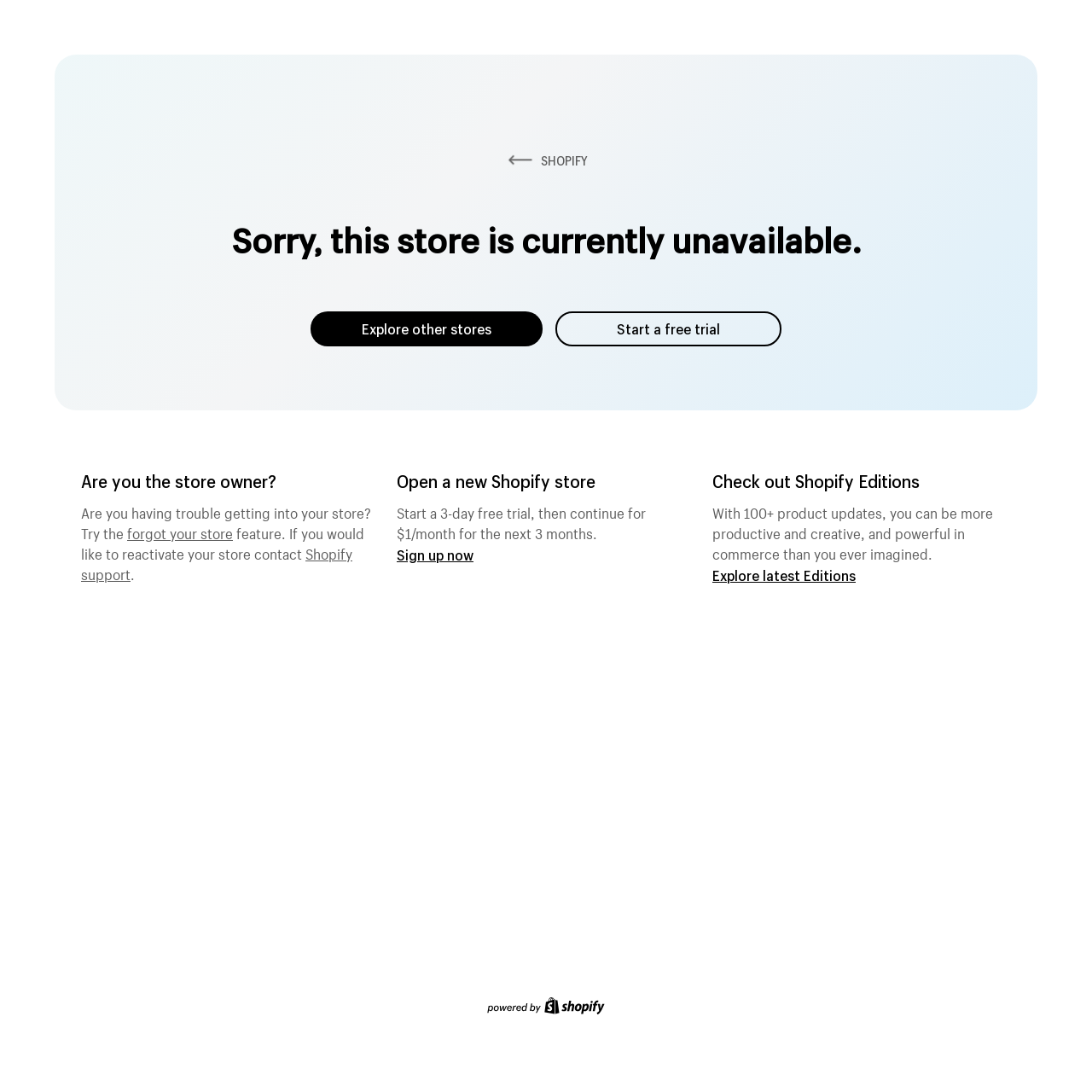Refer to the image and provide an in-depth answer to the question:
What can the store owner do if they are having trouble?

If the store owner is having trouble getting into their store, they can try the 'forgot your store' feature. If that doesn't work, they can contact Shopify support, as indicated by the link 'Shopify support'.